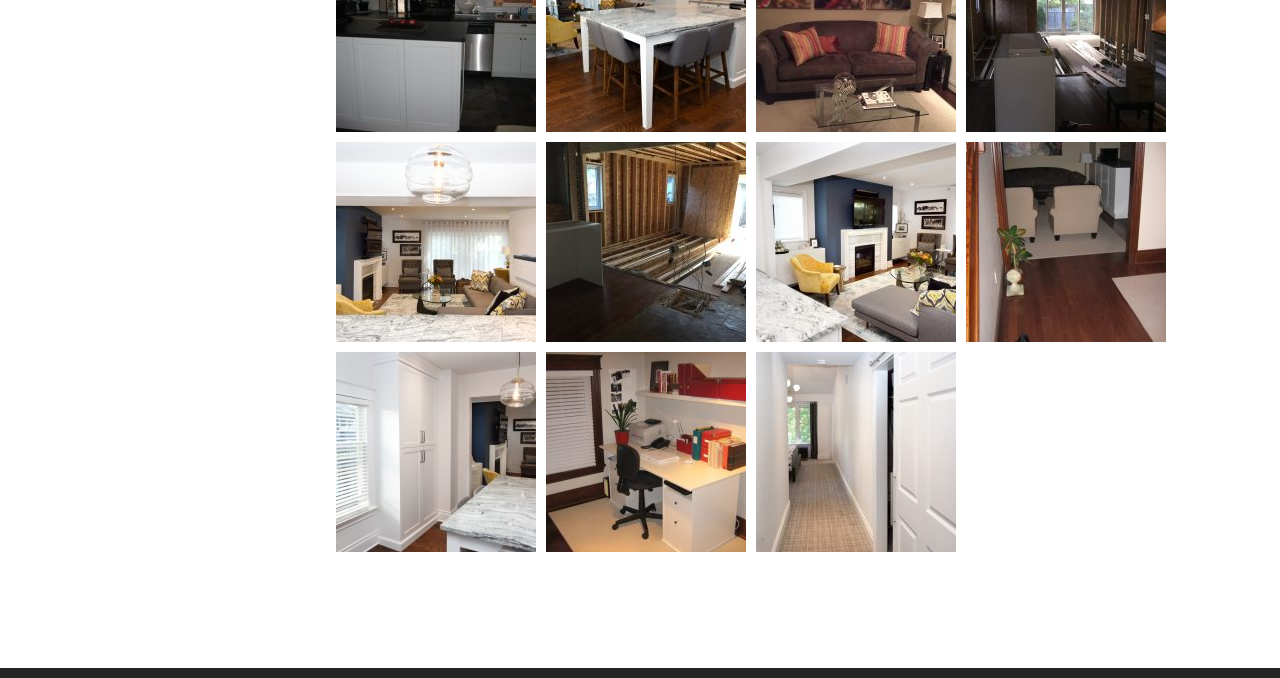Bounding box coordinates are specified in the format (top-left x, top-left y, bottom-right x, bottom-right y). All values are floating point numbers bounded between 0 and 1. Please provide the bounding box coordinate of the region this sentence describes: title="IN PROGRESS"

[0.755, 0.173, 0.911, 0.201]